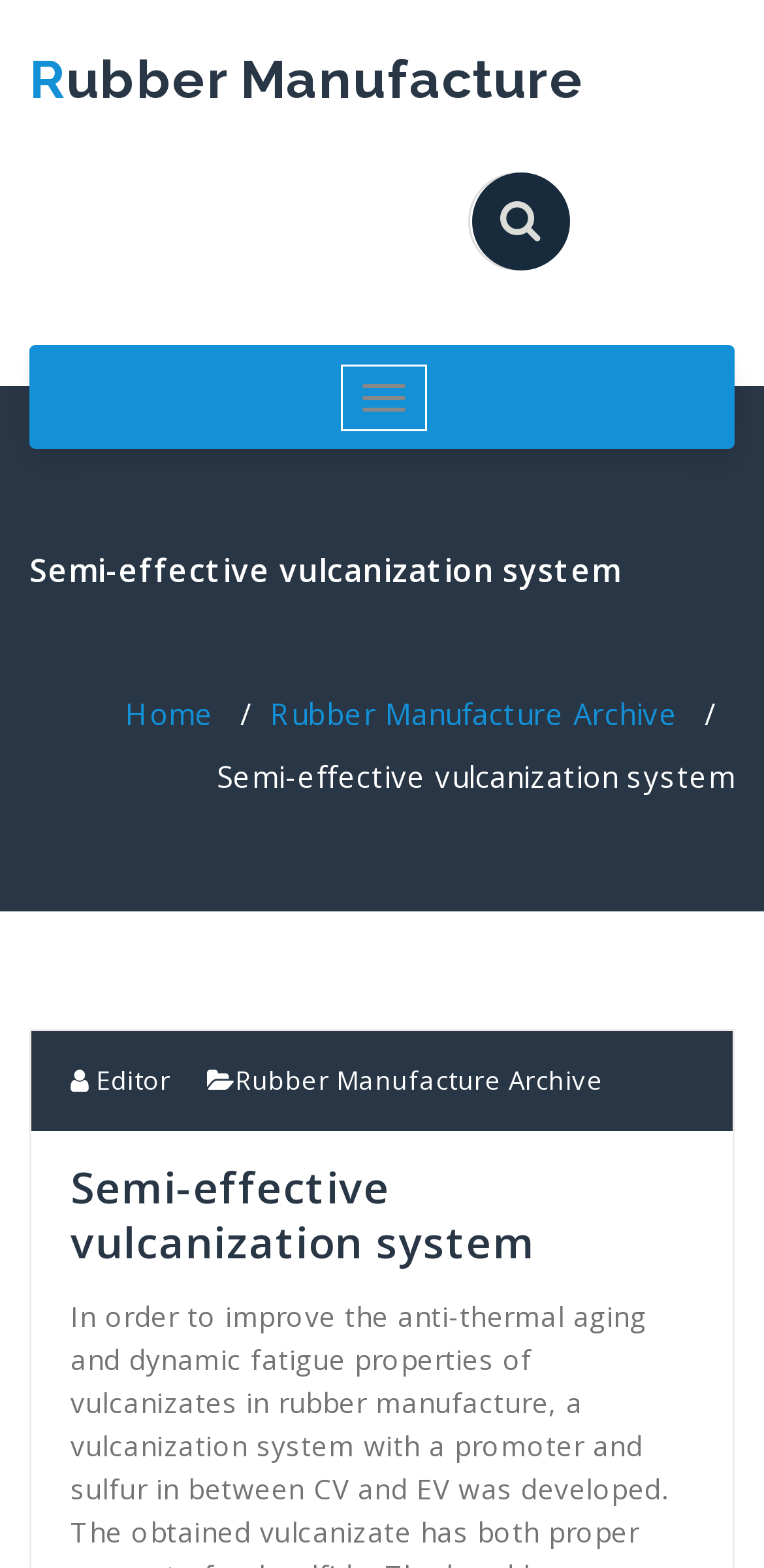Determine the bounding box coordinates of the section I need to click to execute the following instruction: "Go to Home". Provide the coordinates as four float numbers between 0 and 1, i.e., [left, top, right, bottom].

[0.164, 0.442, 0.279, 0.468]